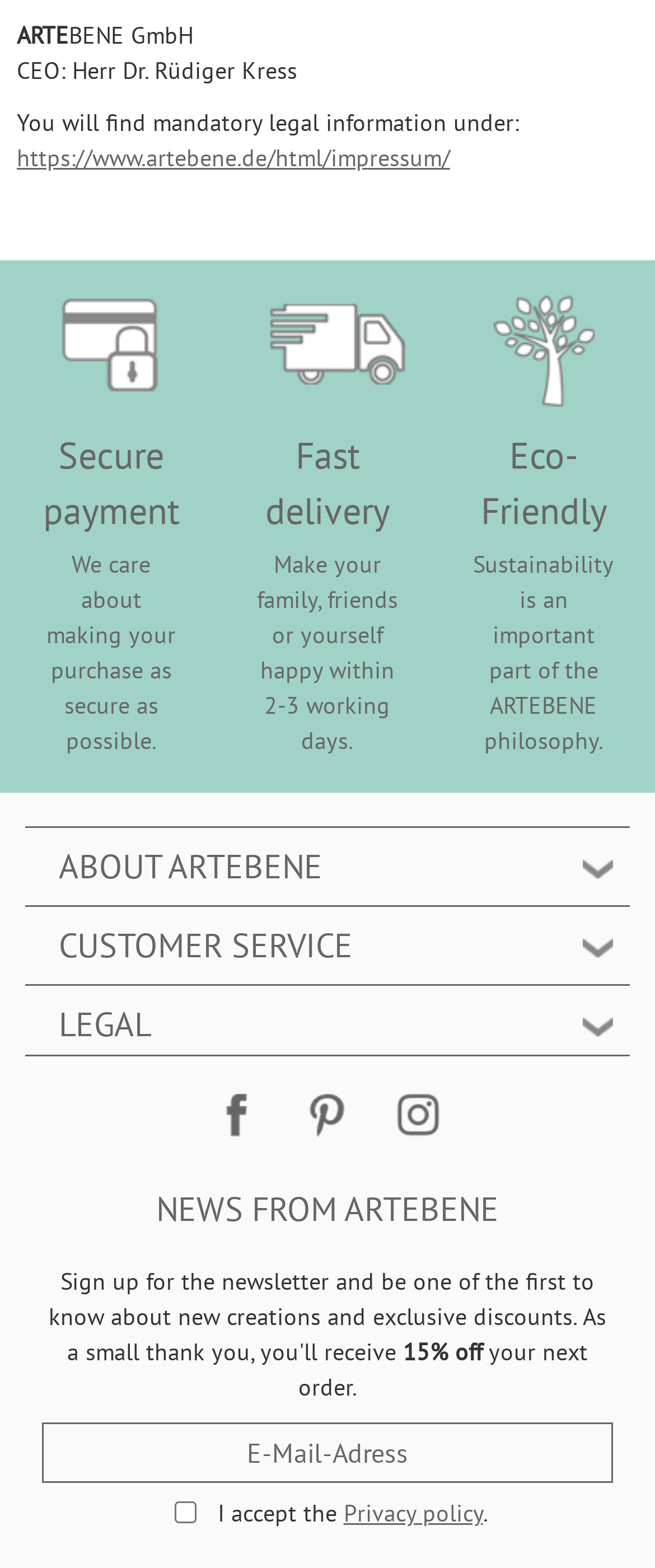What is the purpose of the textbox?
Answer briefly with a single word or phrase based on the image.

E-Mail-Adress